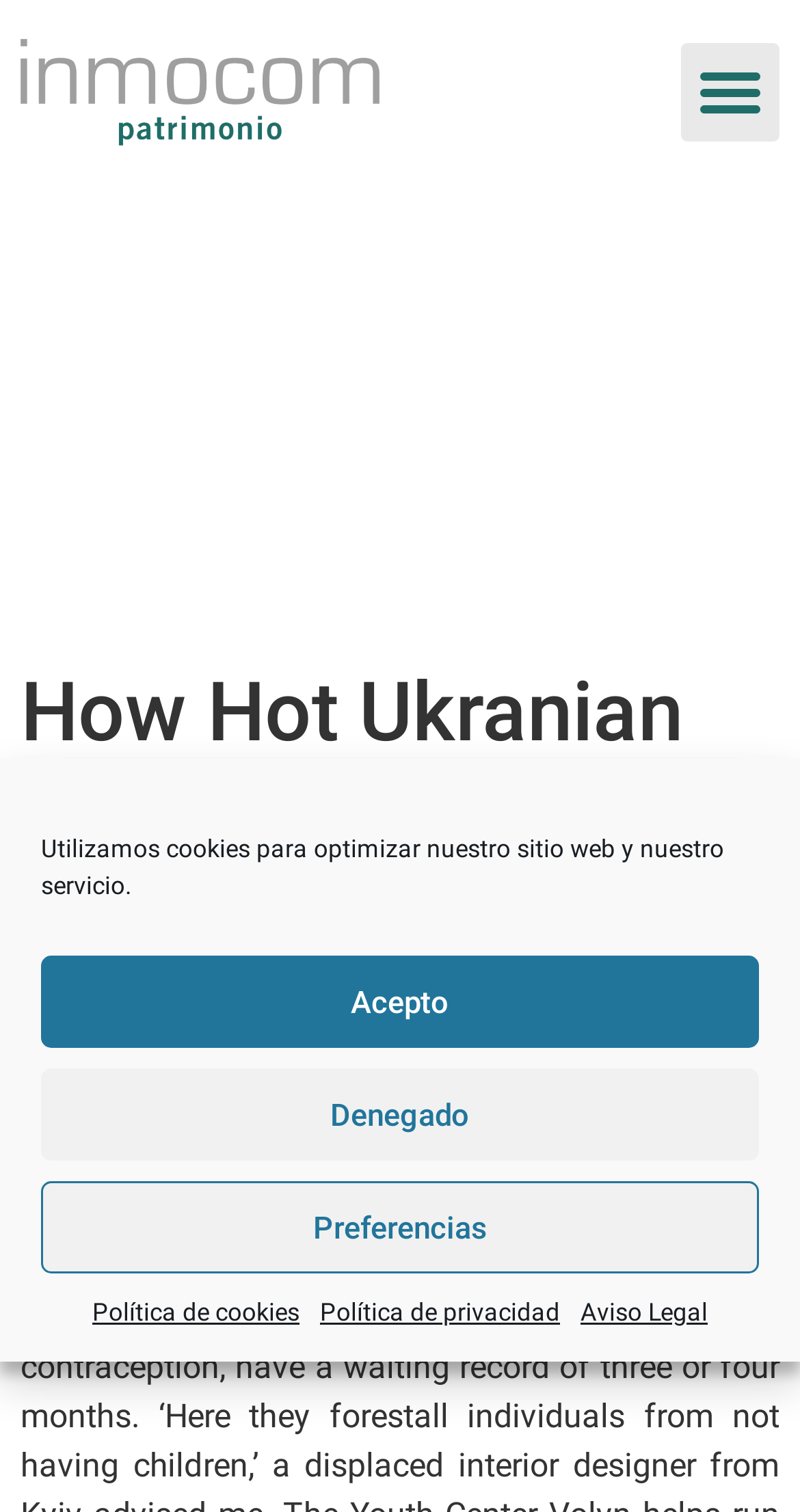From the element description Aviso Legal, predict the bounding box coordinates of the UI element. The coordinates must be specified in the format (top-left x, top-left y, bottom-right x, bottom-right y) and should be within the 0 to 1 range.

[0.726, 0.856, 0.885, 0.88]